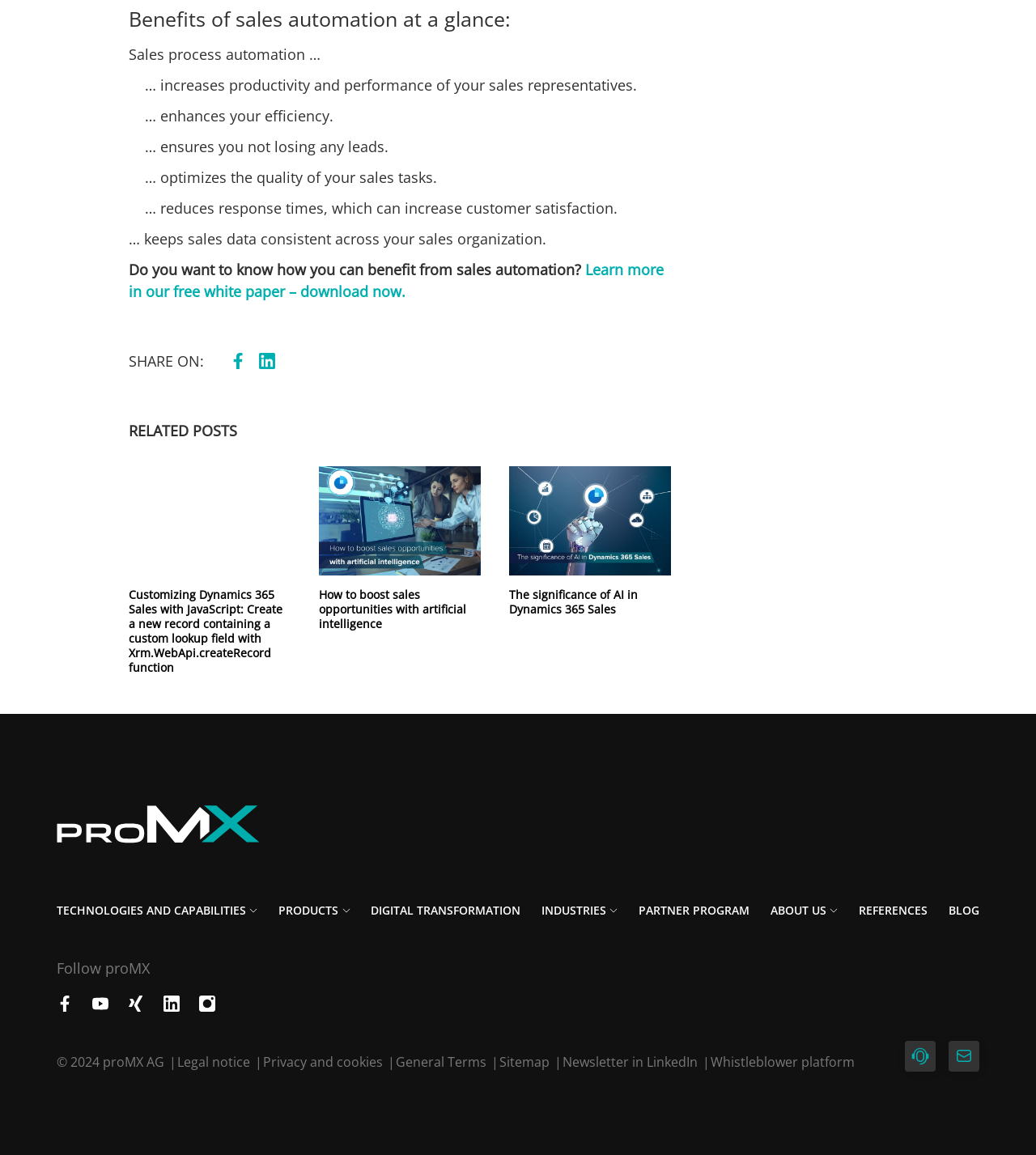Please indicate the bounding box coordinates of the element's region to be clicked to achieve the instruction: "Share on social media". Provide the coordinates as four float numbers between 0 and 1, i.e., [left, top, right, bottom].

[0.124, 0.303, 0.197, 0.322]